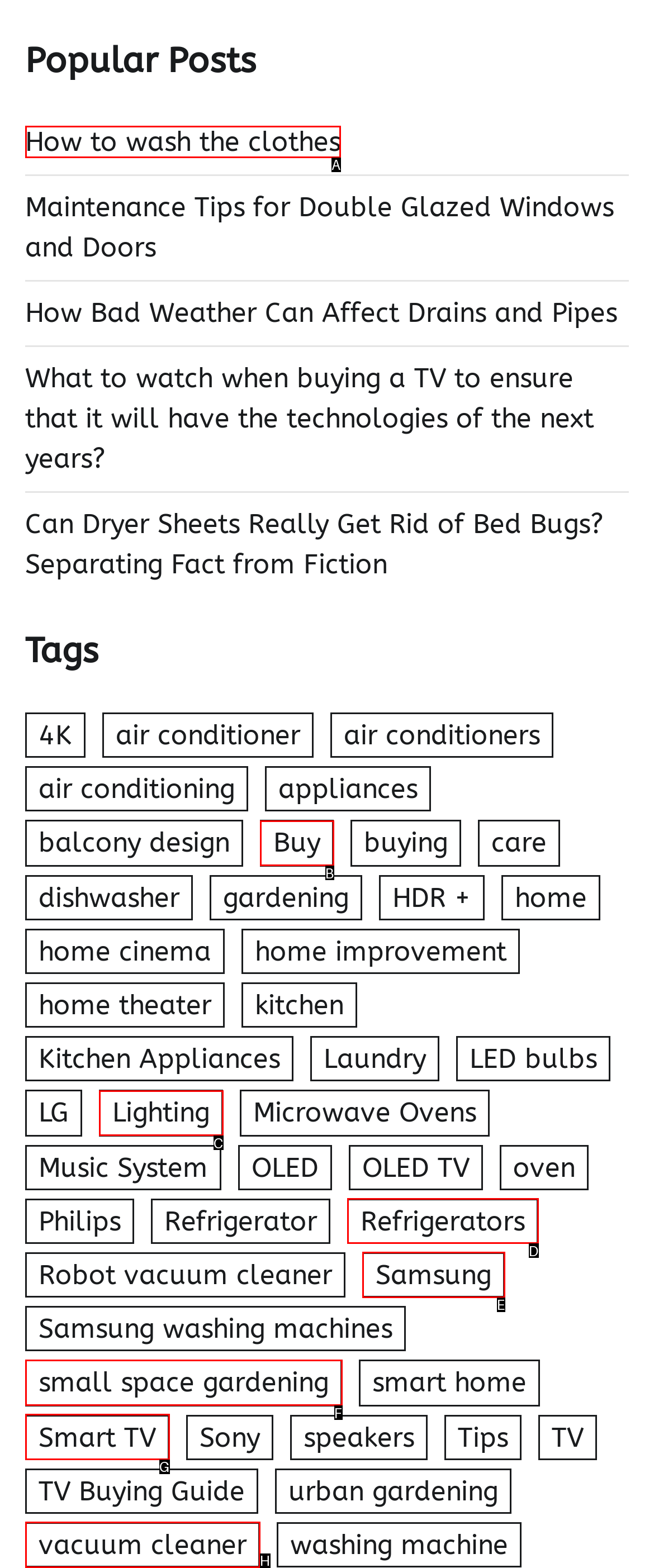Using the given description: small space gardening, identify the HTML element that corresponds best. Answer with the letter of the correct option from the available choices.

F